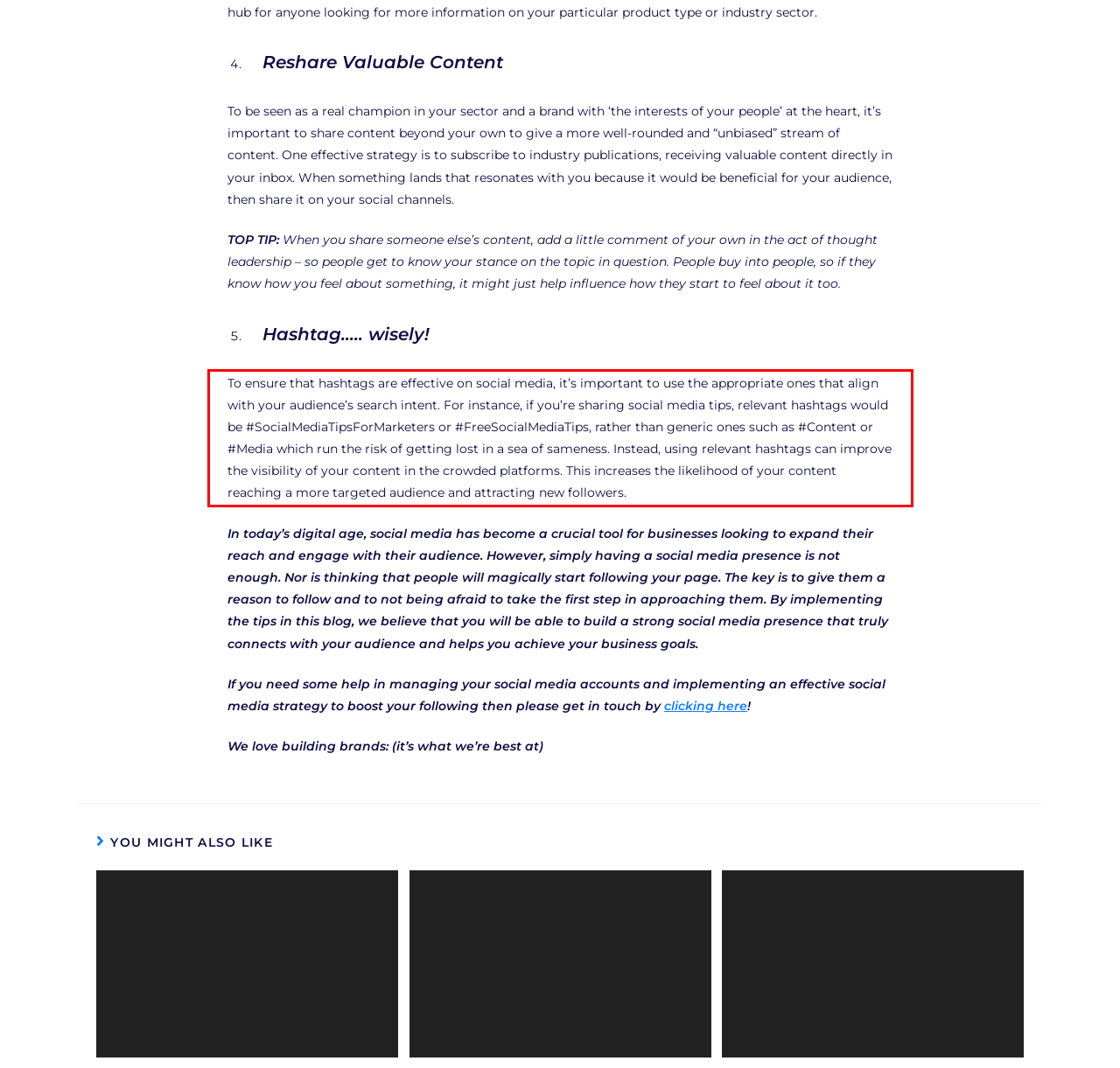The screenshot provided shows a webpage with a red bounding box. Apply OCR to the text within this red bounding box and provide the extracted content.

To ensure that hashtags are effective on social media, it’s important to use the appropriate ones that align with your audience’s search intent. For instance, if you’re sharing social media tips, relevant hashtags would be #SocialMediaTipsForMarketers or #FreeSocialMediaTips, rather than generic ones such as #Content or #Media which run the risk of getting lost in a sea of sameness. Instead, using relevant hashtags can improve the visibility of your content in the crowded platforms. This increases the likelihood of your content reaching a more targeted audience and attracting new followers.